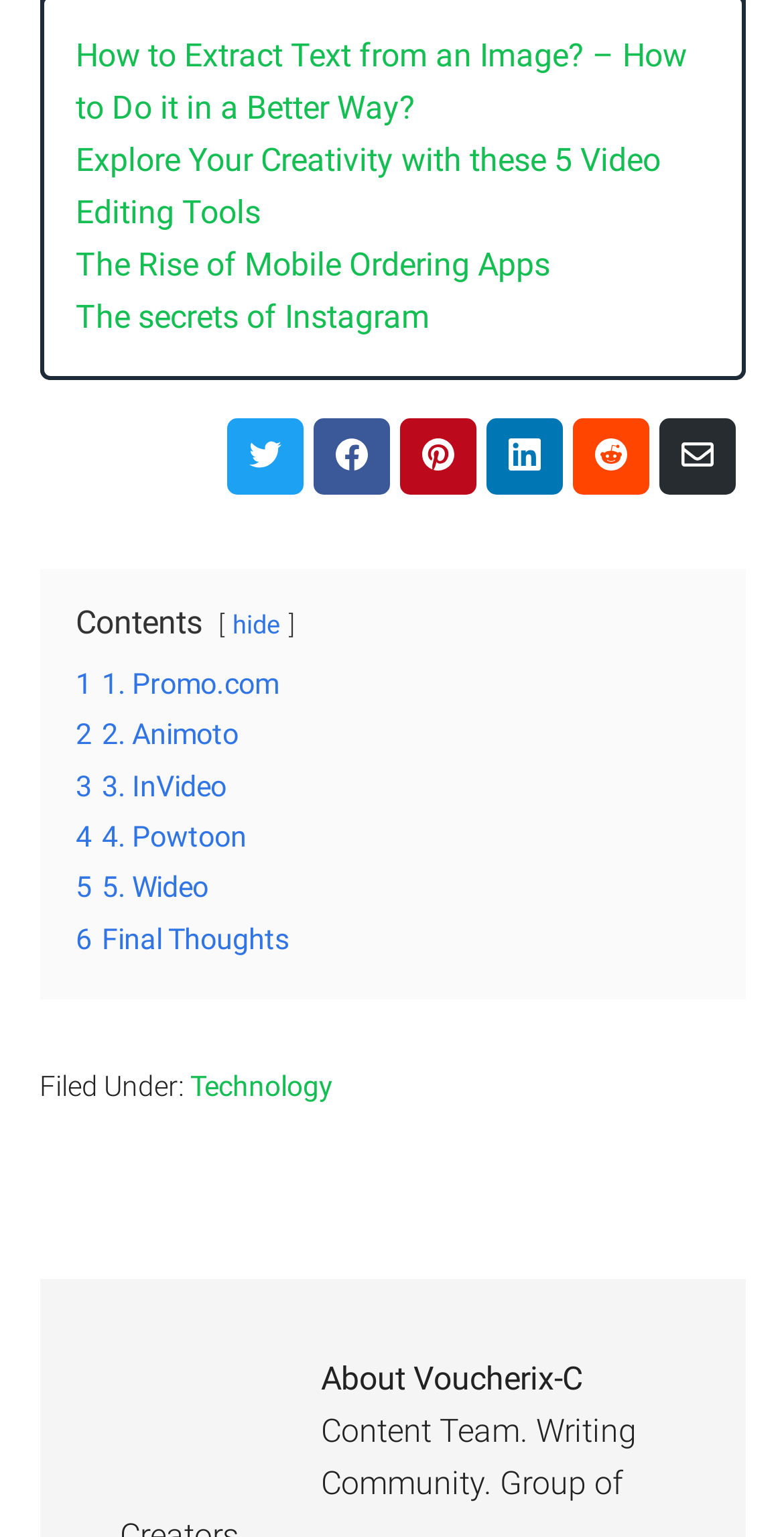Given the element description "312-853-0200", identify the bounding box of the corresponding UI element.

None